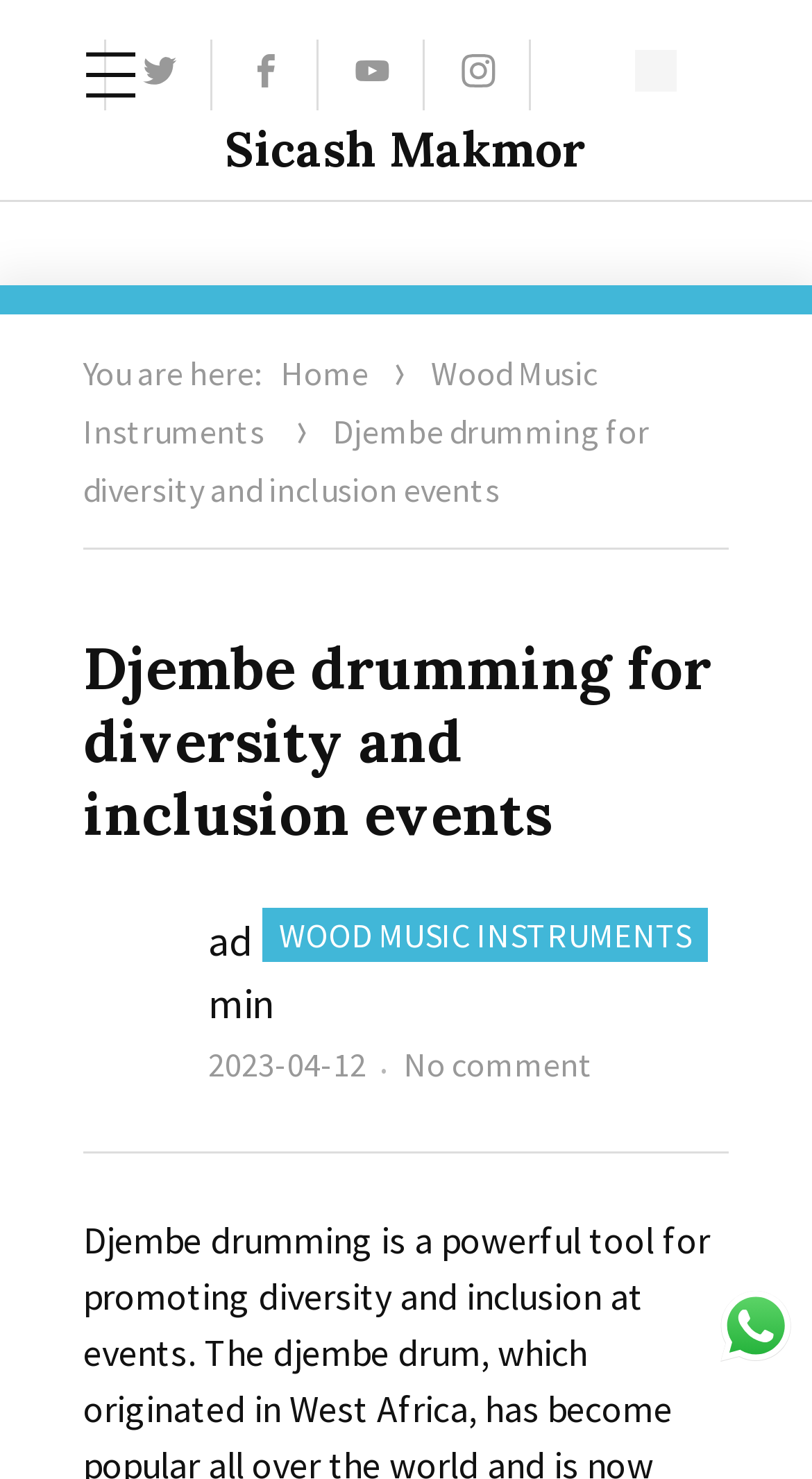Identify the bounding box coordinates of the clickable section necessary to follow the following instruction: "View Home page". The coordinates should be presented as four float numbers from 0 to 1, i.e., [left, top, right, bottom].

[0.346, 0.238, 0.454, 0.266]